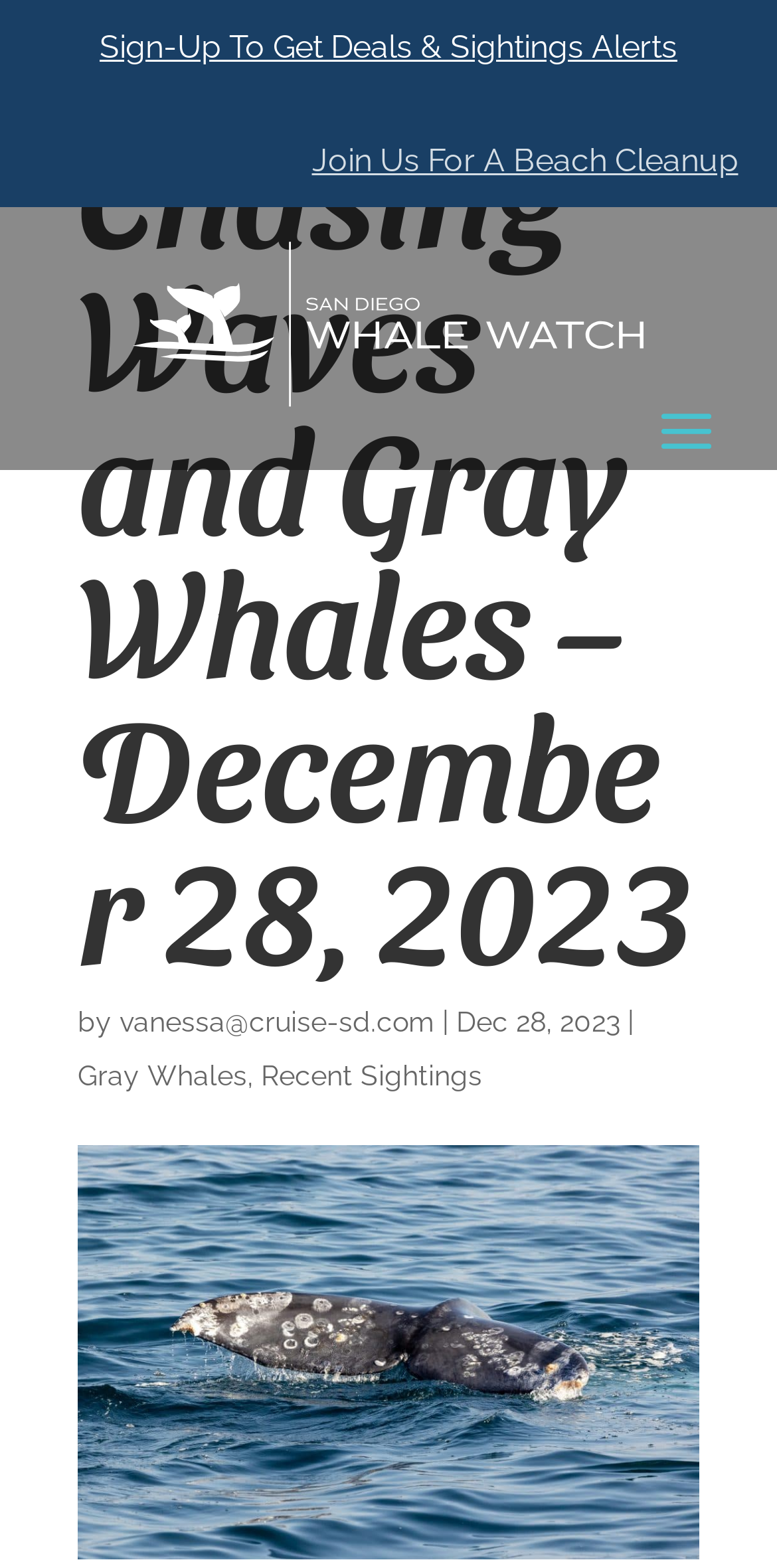Provide an in-depth caption for the webpage.

This webpage is about a thrilling Pacific adventure, specifically a whale-watching tour. At the top of the page, there is a call-to-action to sign up for deals and sightings alerts, accompanied by an invitation to join a beach cleanup event. Below these, a prominent link with an associated image takes center stage, likely showcasing the excitement of the whale-watching experience.

The main content of the page is focused on a specific tour, "Chasing Waves and Gray Whales," taking place on December 28, 2023. The title of the tour is displayed in a large heading, with the author's name, "Vanessa," and email address, "vanessa@cruise-sd.com," listed below. The date of the tour is also prominently displayed.

To the right of the tour title, there are two links: "Gray Whales" and "Recent Sightings." These links likely provide more information about the whales that will be seen on the tour and recent sightings in the area. Overall, the page is designed to entice visitors to join the whale-watching tour and learn more about the experience.